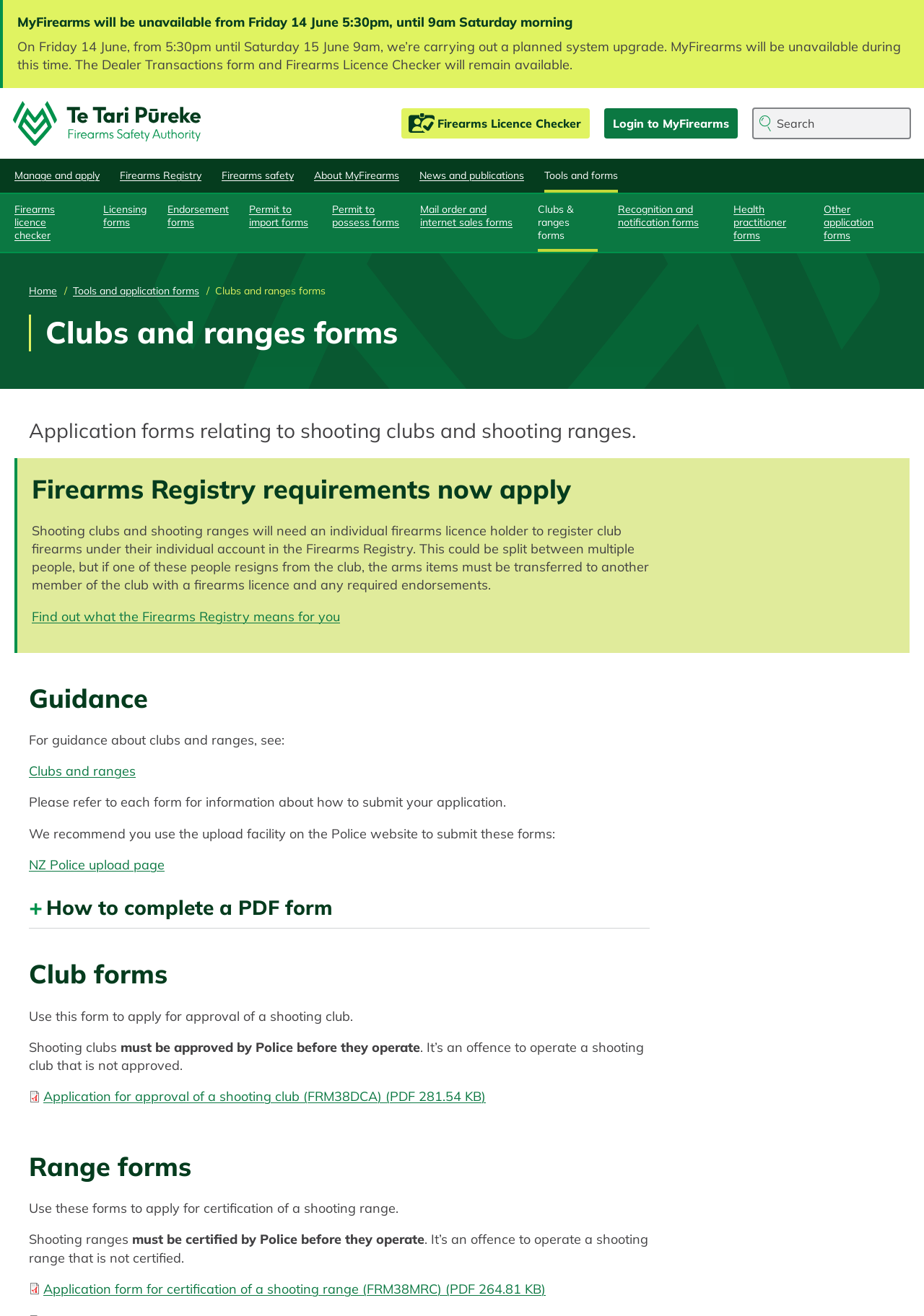Based on the element description: "Endorsement forms", identify the UI element and provide its bounding box coordinates. Use four float numbers between 0 and 1, [left, top, right, bottom].

[0.181, 0.151, 0.248, 0.177]